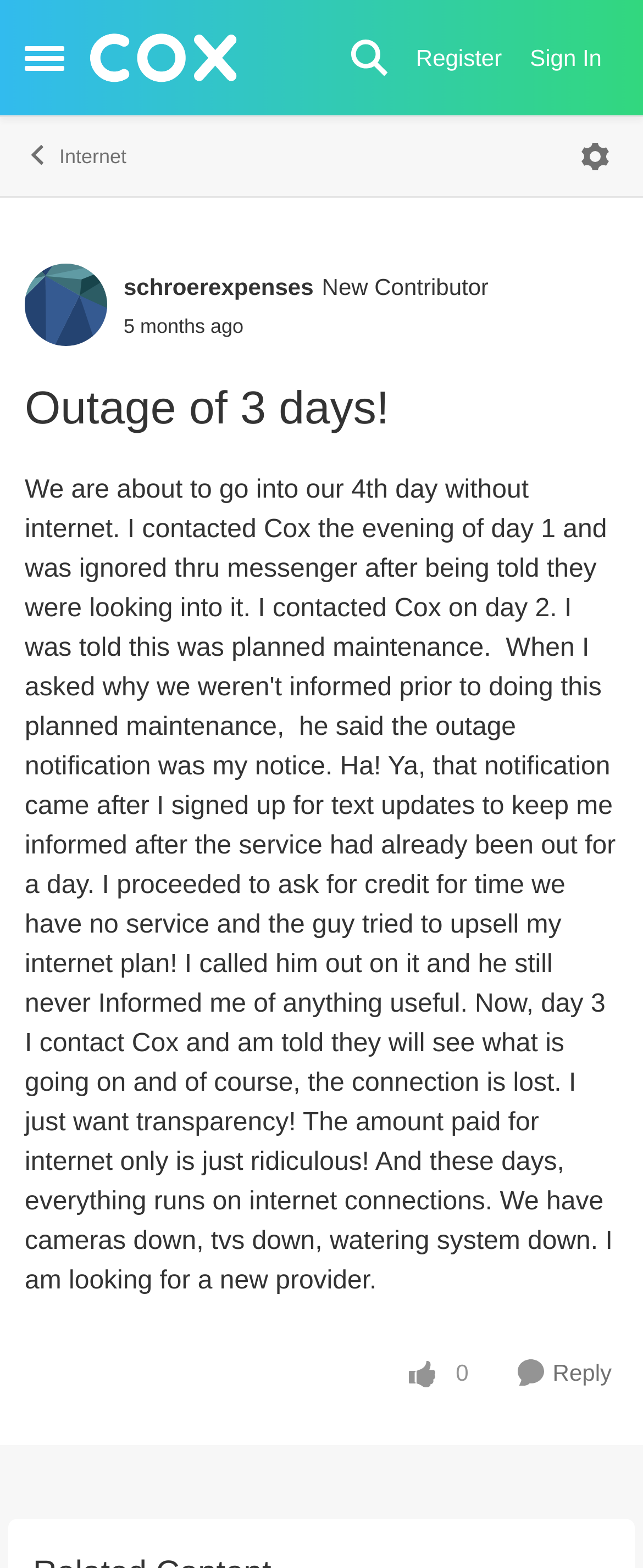Find and provide the bounding box coordinates for the UI element described with: "parent_node: Skip to content".

[0.138, 0.021, 0.368, 0.053]